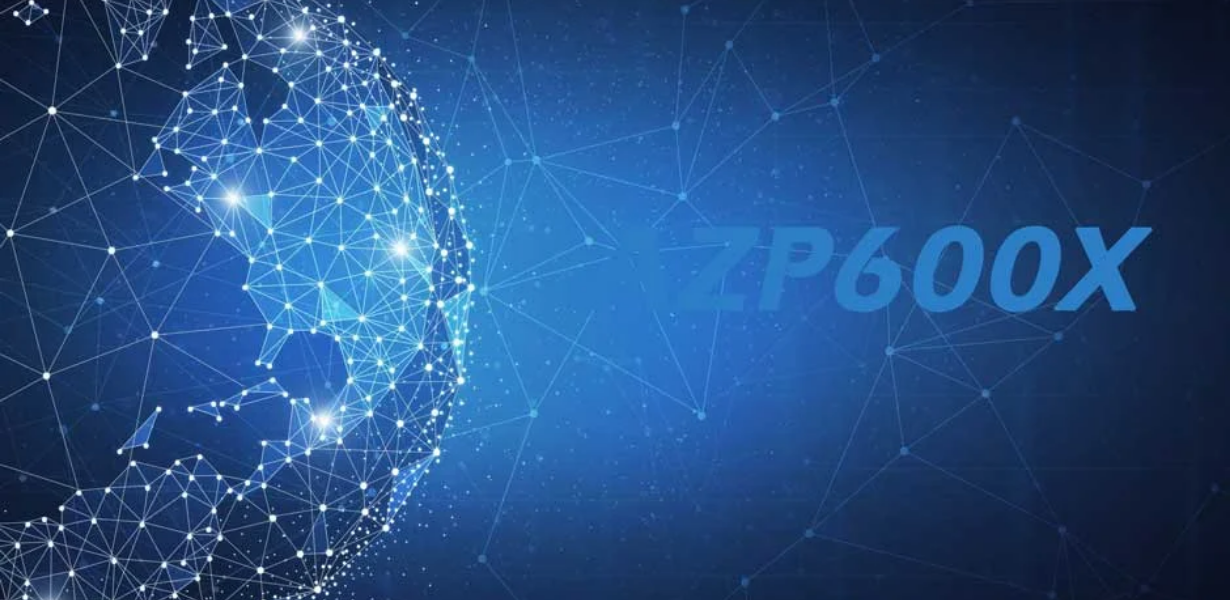Give a detailed account of the contents of the image.

The image depicts a stylized representation of a globe interconnected with a vibrant network of lights and lines, symbolizing global connectivity and technological advancement. Overlaid on this intricate design is the text "ZP600X," prominently displayed in a bold, modern font. The blue hues of the background blend harmoniously with the luminous connections, reinforcing the theme of innovation, particularly in the realm of technology and cryptocurrency mining. This visual effectively captures the essence of the AZP600X, a revolutionary ASIC chip poised to enhance capabilities in cryptocurrency mining and beyond.